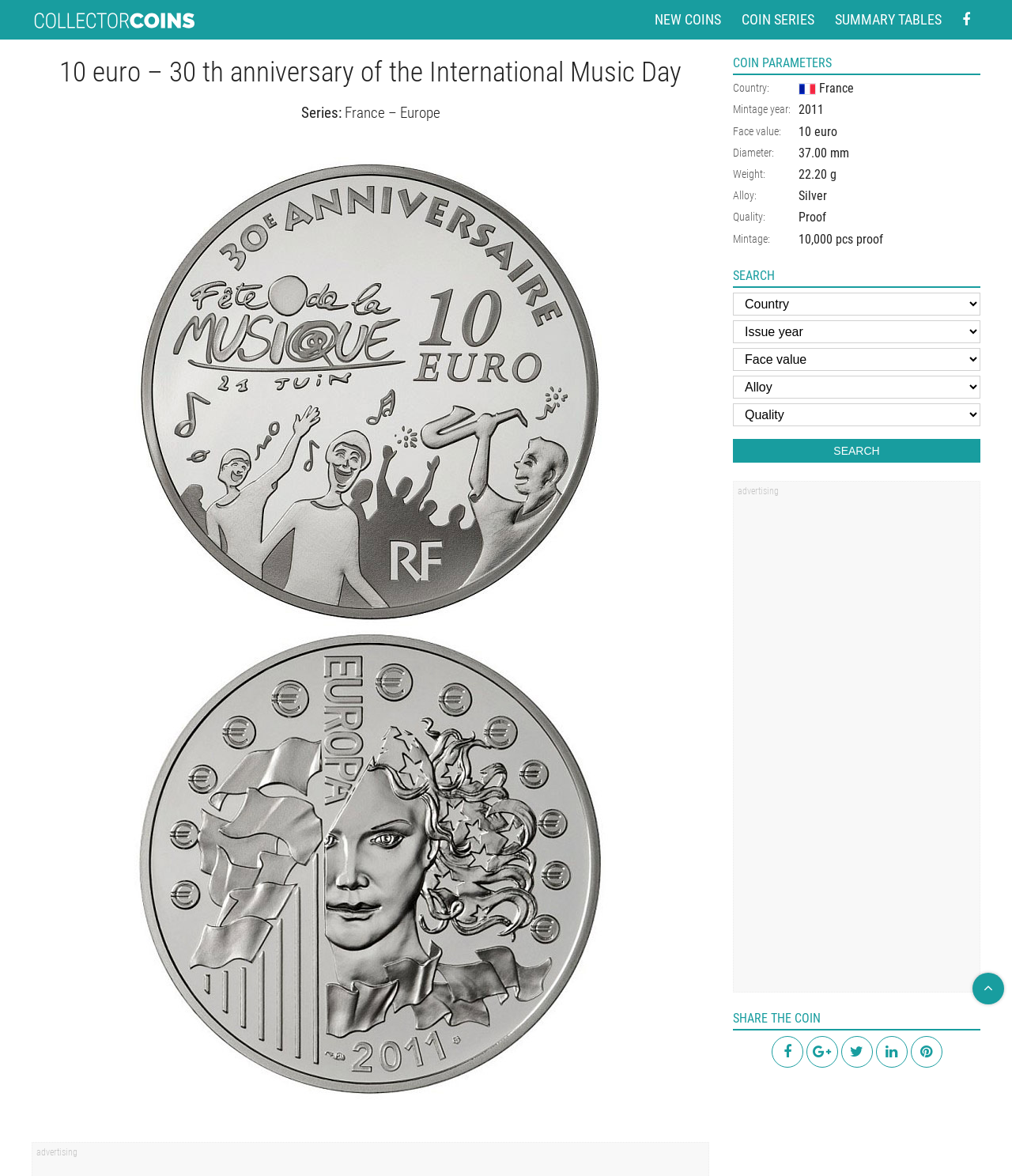Find the bounding box coordinates of the clickable area that will achieve the following instruction: "Go to the 'NEW COINS' page".

[0.641, 0.008, 0.719, 0.026]